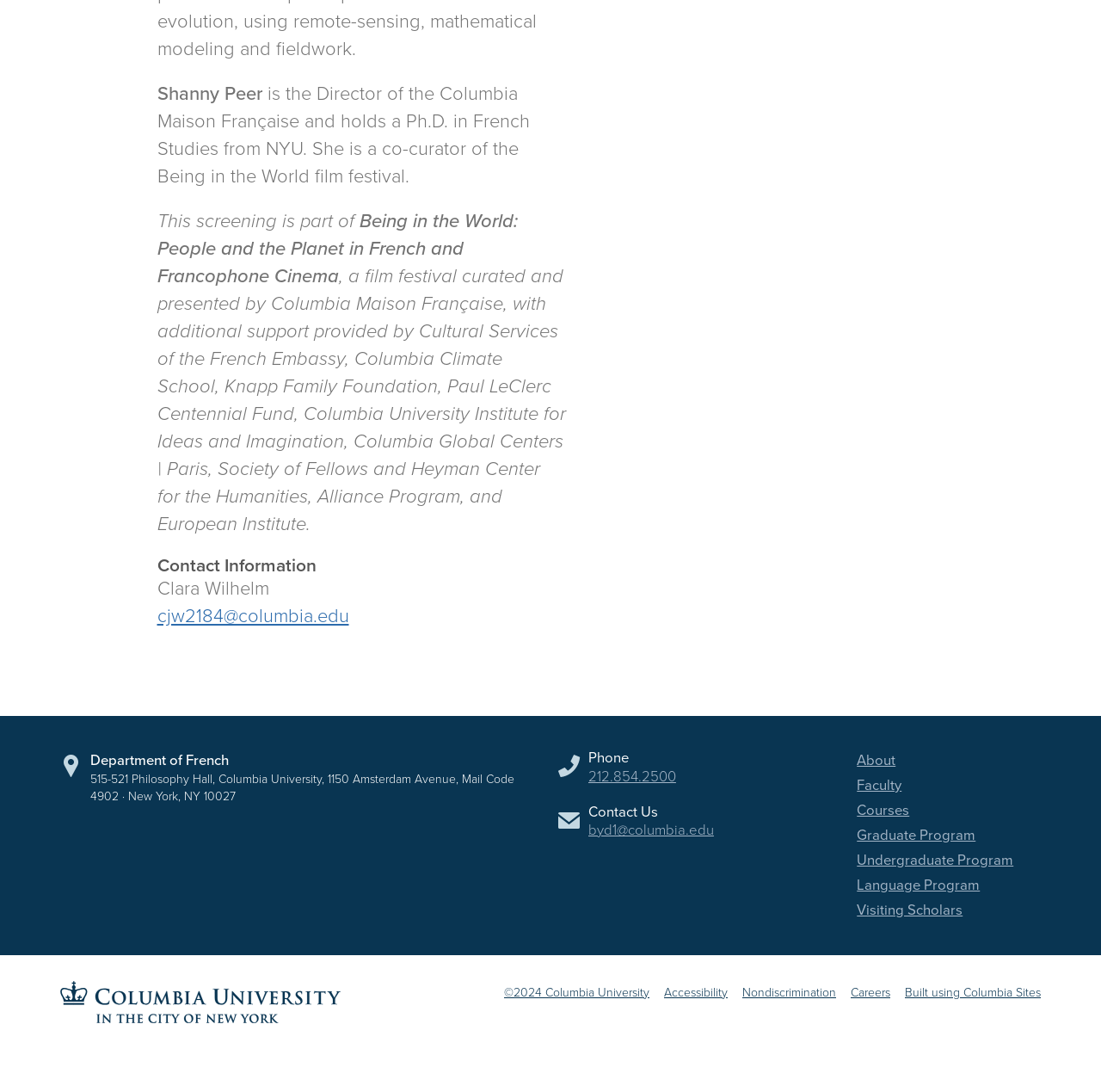Find and indicate the bounding box coordinates of the region you should select to follow the given instruction: "Call the department".

[0.534, 0.701, 0.614, 0.721]